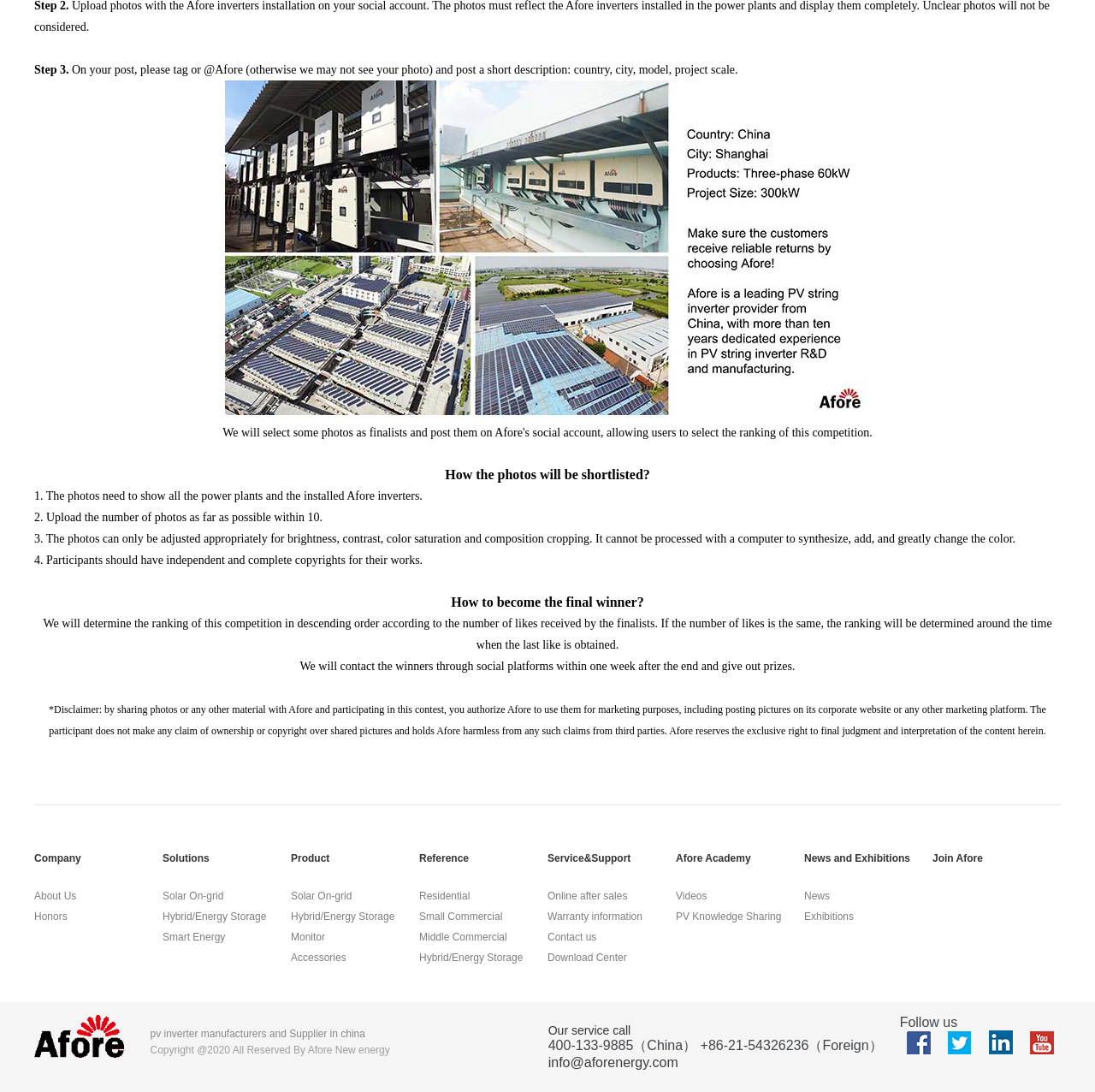How can users contact Afore for after-sales service?
Observe the image and answer the question with a one-word or short phrase response.

Call 400-133-9885 or email info@aforenergy.com